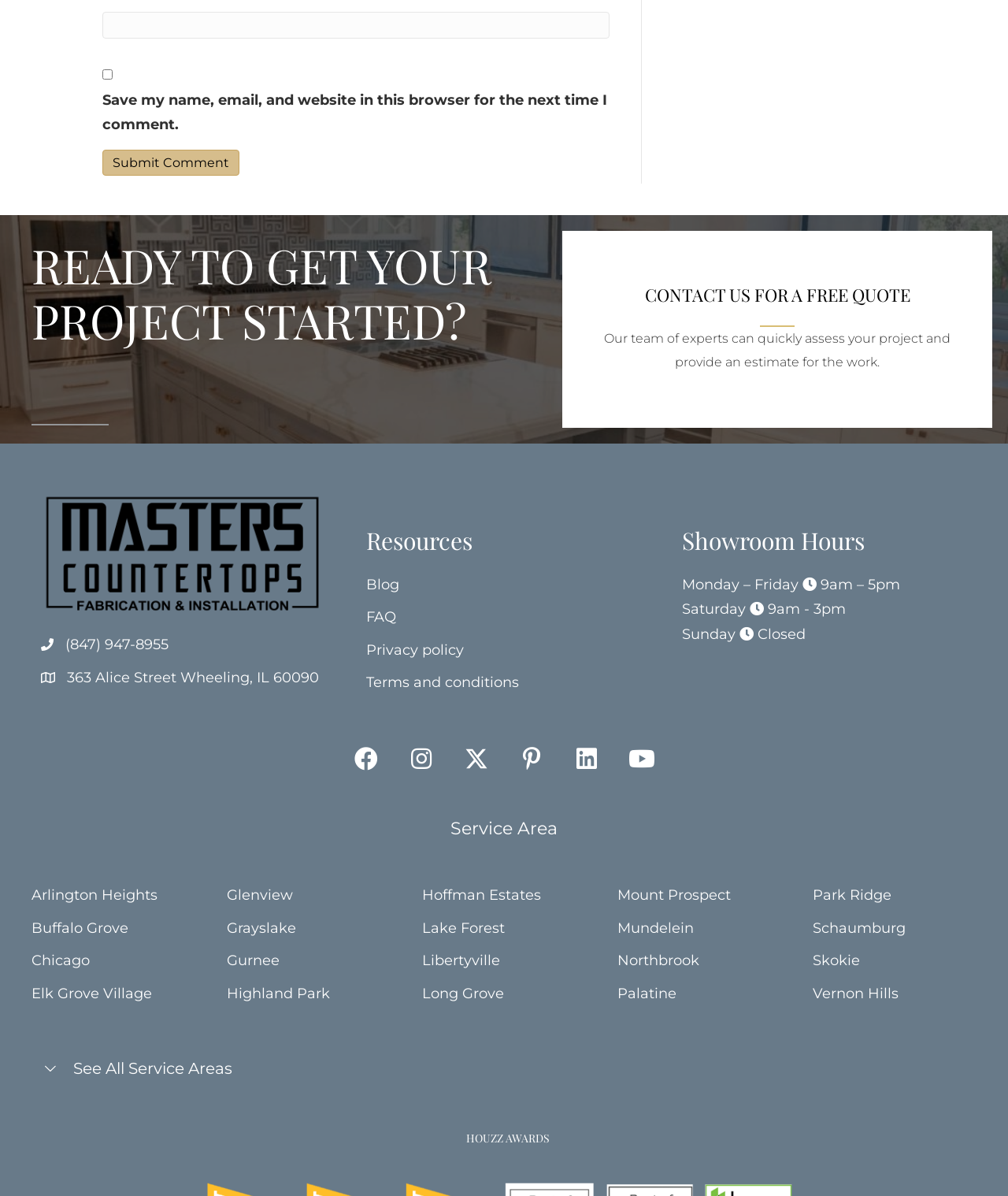Show the bounding box coordinates of the element that should be clicked to complete the task: "Submit a comment".

[0.102, 0.125, 0.238, 0.147]